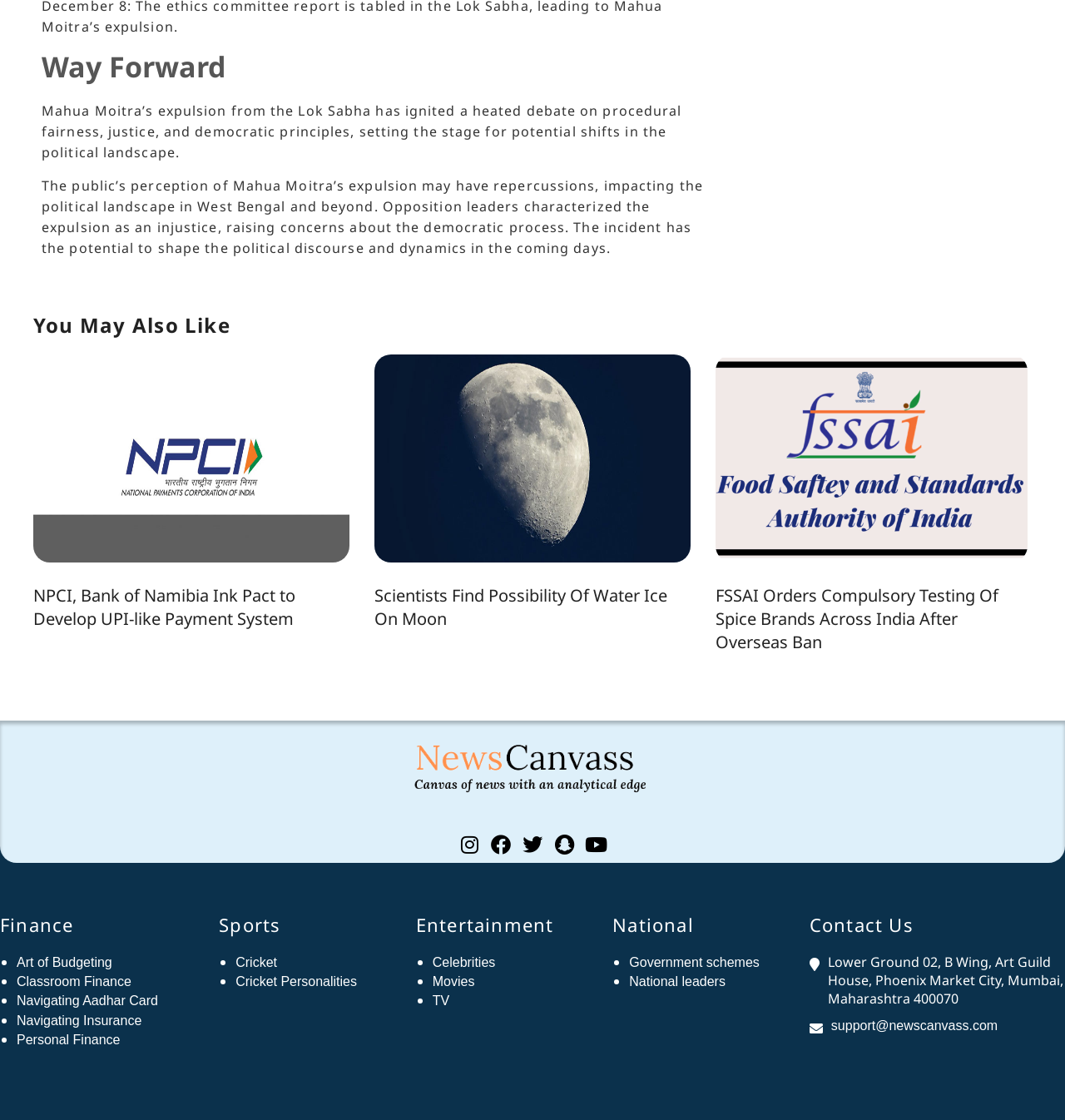Please respond to the question with a concise word or phrase:
What is the address mentioned at the bottom of the webpage?

Lower Ground 02, B Wing, Art Guild House, Phoenix Market City, Mumbai, Maharashtra 400070